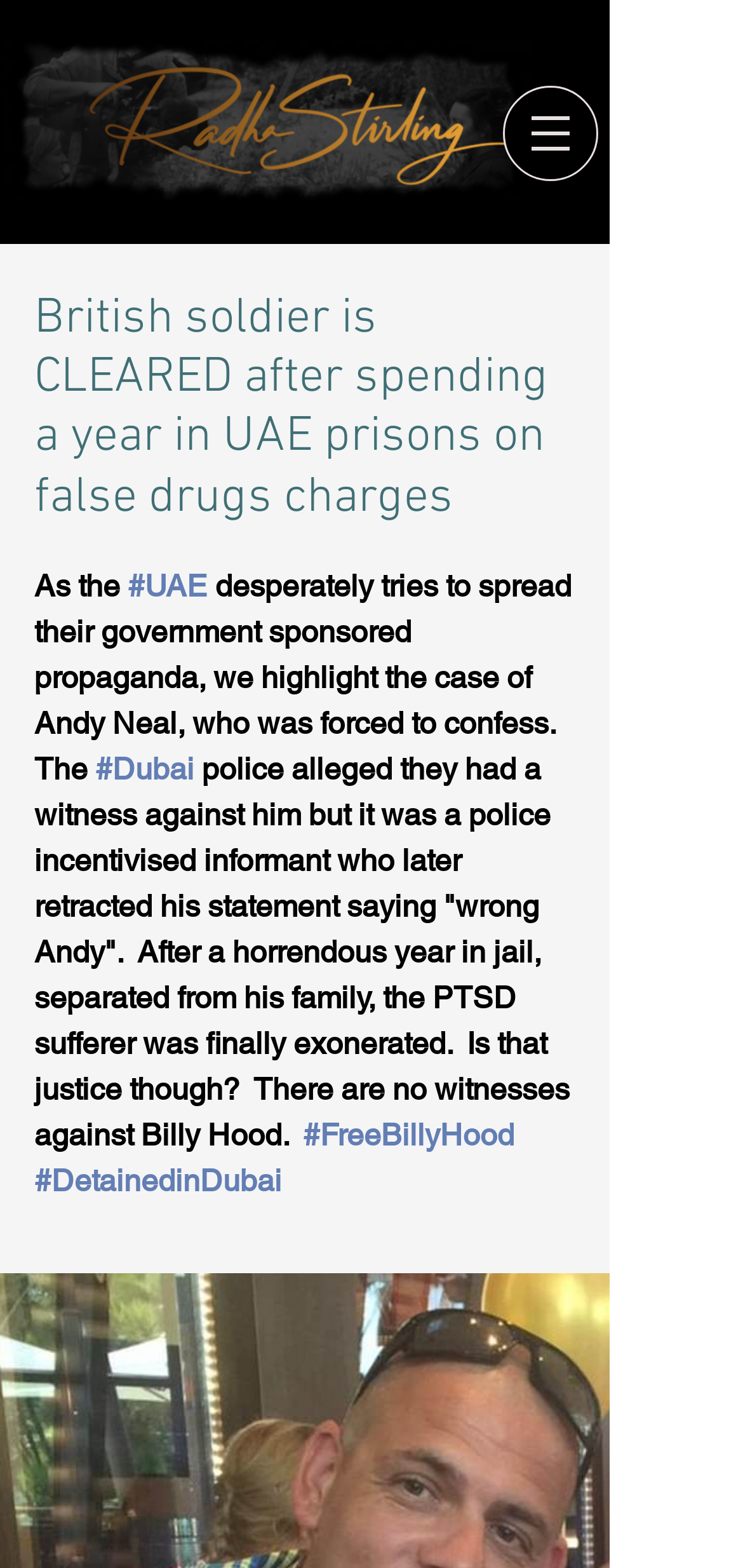Identify the bounding box for the described UI element. Provide the coordinates in (top-left x, top-left y, bottom-right x, bottom-right y) format with values ranging from 0 to 1: #UAE

[0.172, 0.362, 0.279, 0.385]